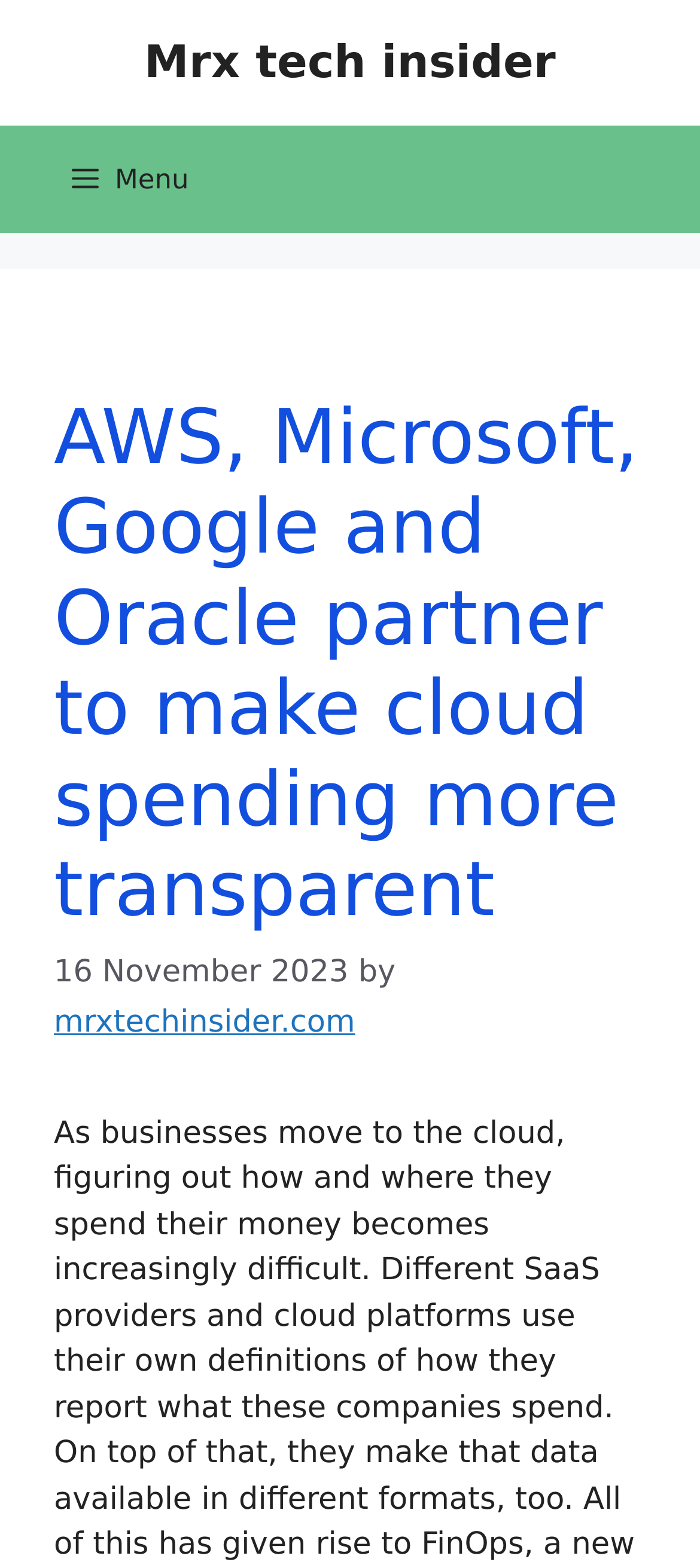Observe the image and answer the following question in detail: What is the type of navigation menu?

I found the type of navigation menu by looking at the navigation element, which is labeled as 'Primary'.